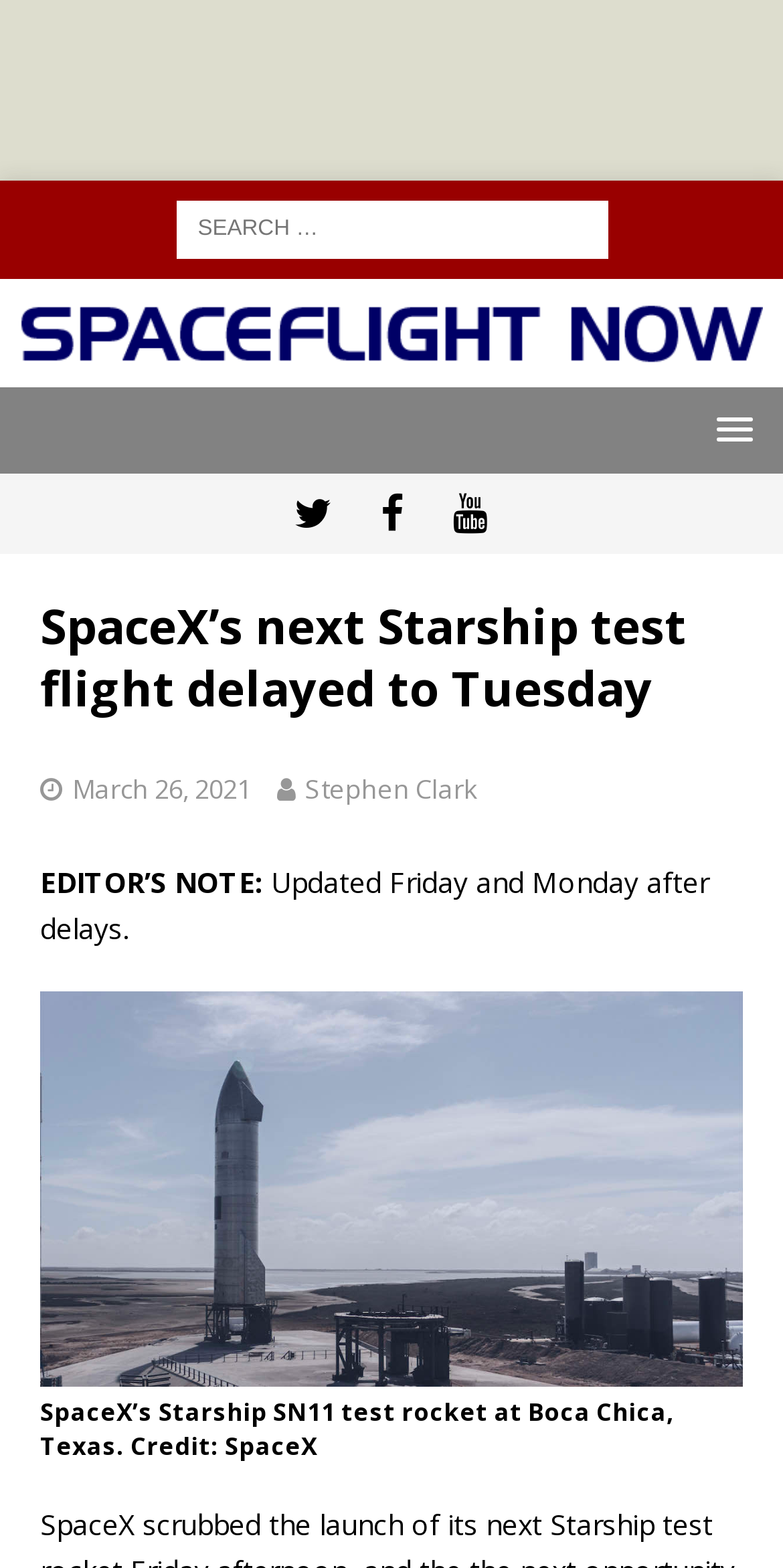Who is the author of the article?
Using the image as a reference, give a one-word or short phrase answer.

Stephen Clark